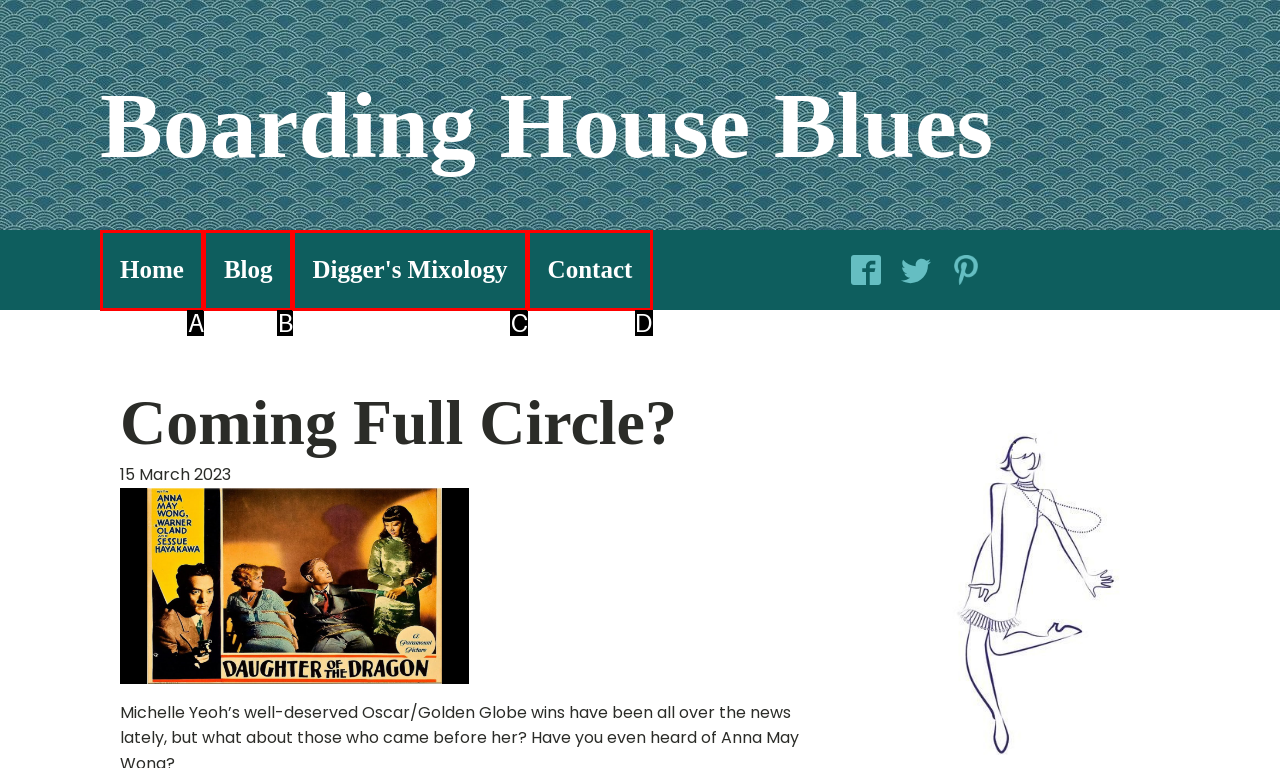Based on the description: Blog, identify the matching HTML element. Reply with the letter of the correct option directly.

B